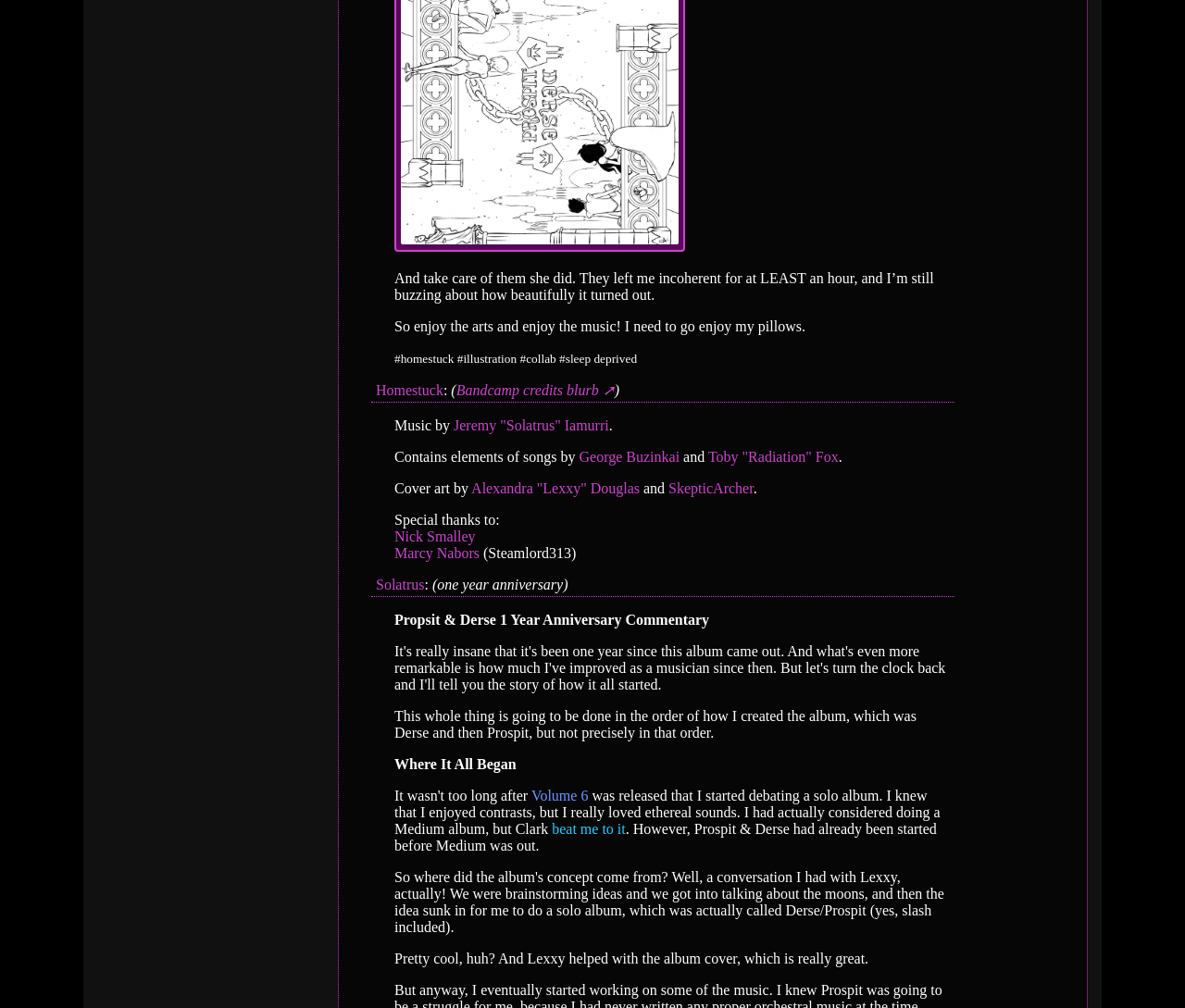Find the UI element described as: "Volume 6" and predict its bounding box coordinates. Ensure the coordinates are four float numbers between 0 and 1, [left, top, right, bottom].

[0.448, 0.781, 0.496, 0.797]